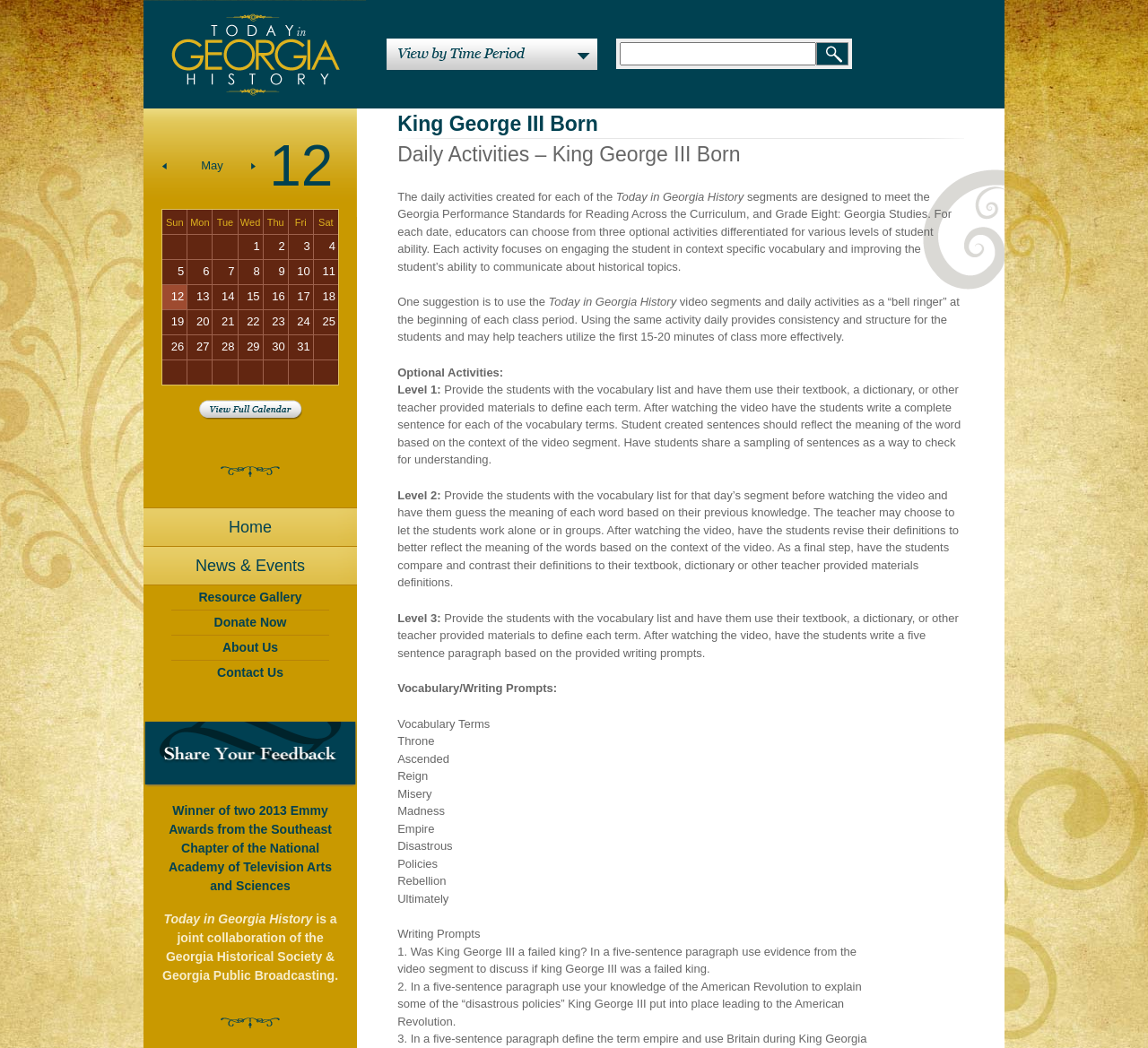Using the information in the image, could you please answer the following question in detail:
What is the suggested use of the video segments and daily activities?

The webpage suggests using the video segments and daily activities as a 'bell ringer' at the beginning of each class period, which provides consistency and structure for the students and may help teachers utilize the first 15-20 minutes of class more effectively.